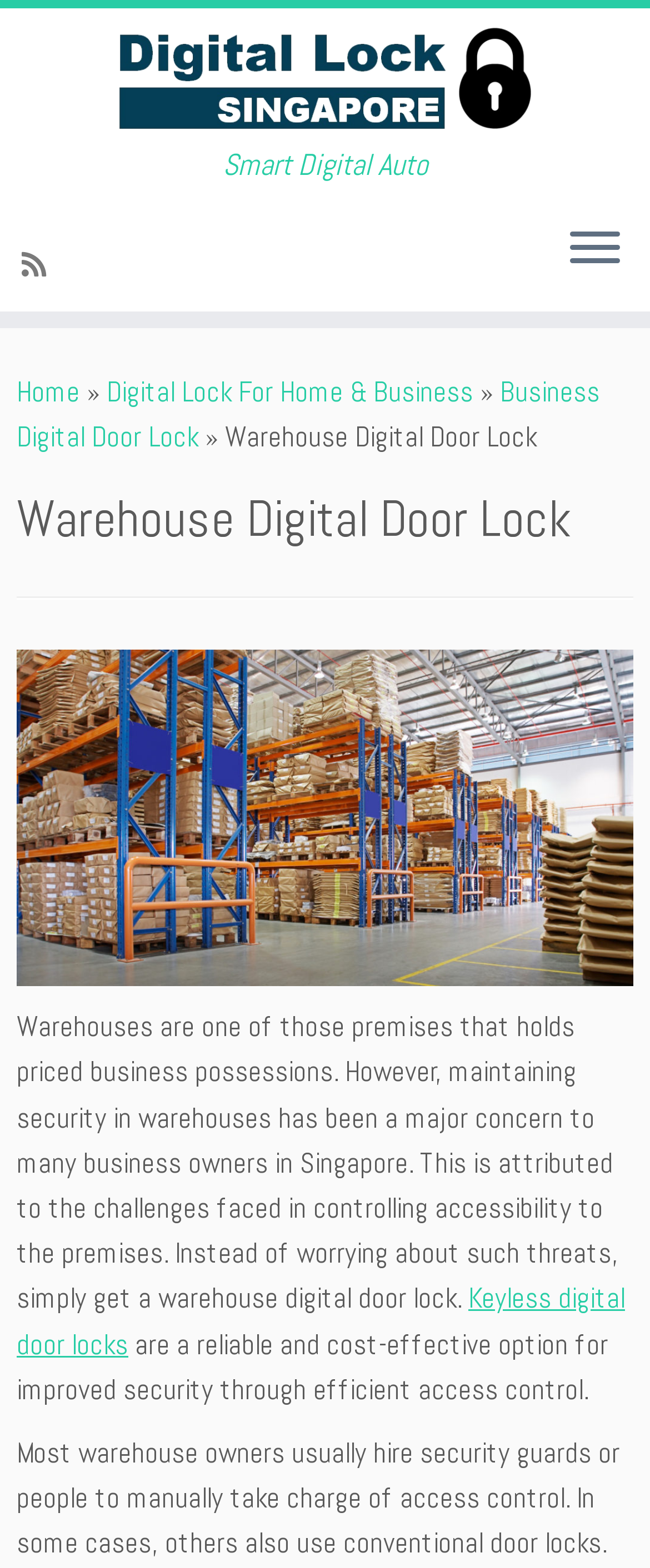What type of lock is recommended for warehouses?
Based on the image, respond with a single word or phrase.

Keyless digital door lock